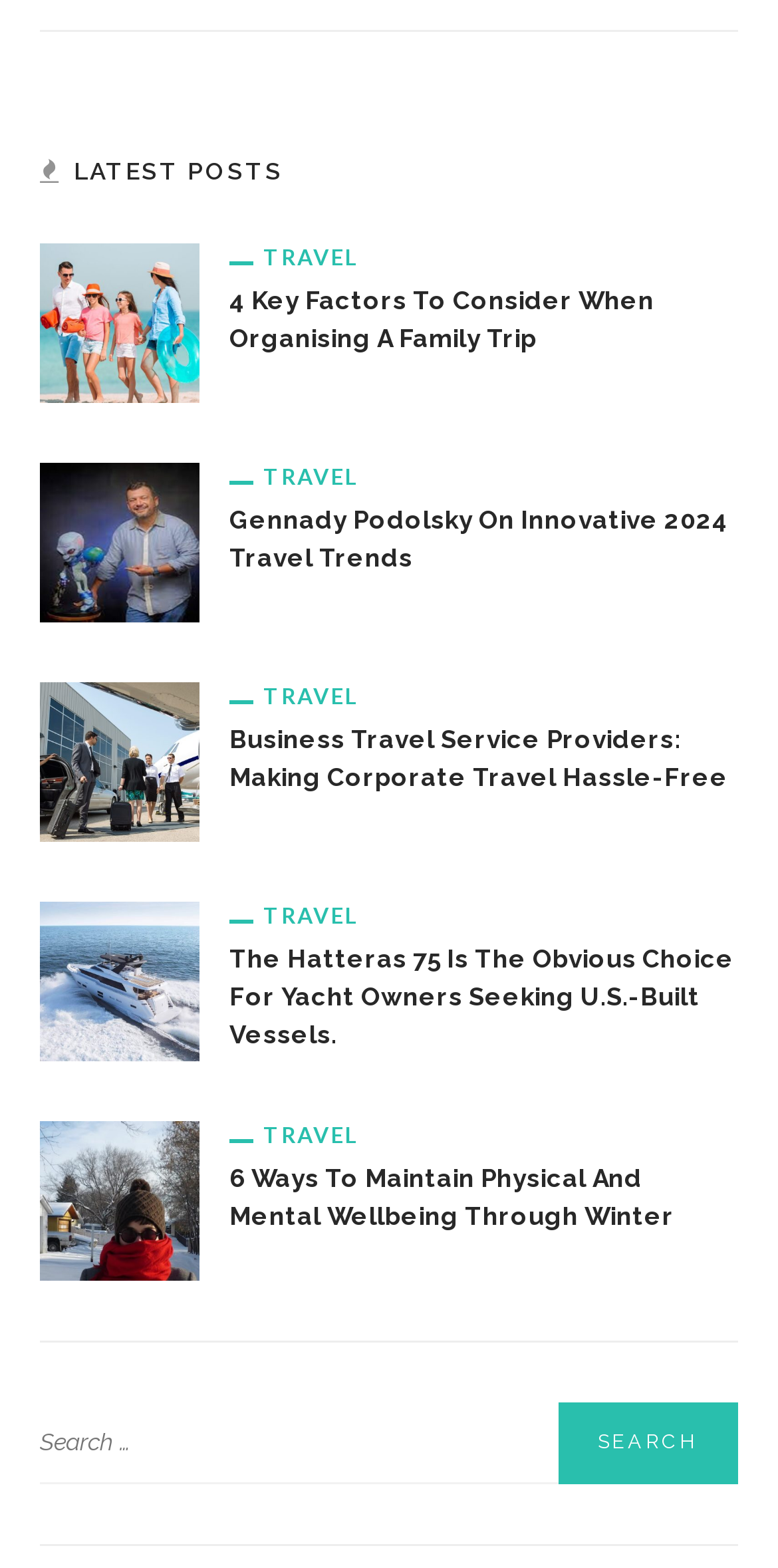What is the topic of the last article on this page?
Please provide a full and detailed response to the question.

I looked at the last link on the page and found that the title of the article is '6 Ways To Maintain Physical And Mental Wellbeing Through Winter', indicating that the topic is physical and mental wellbeing.